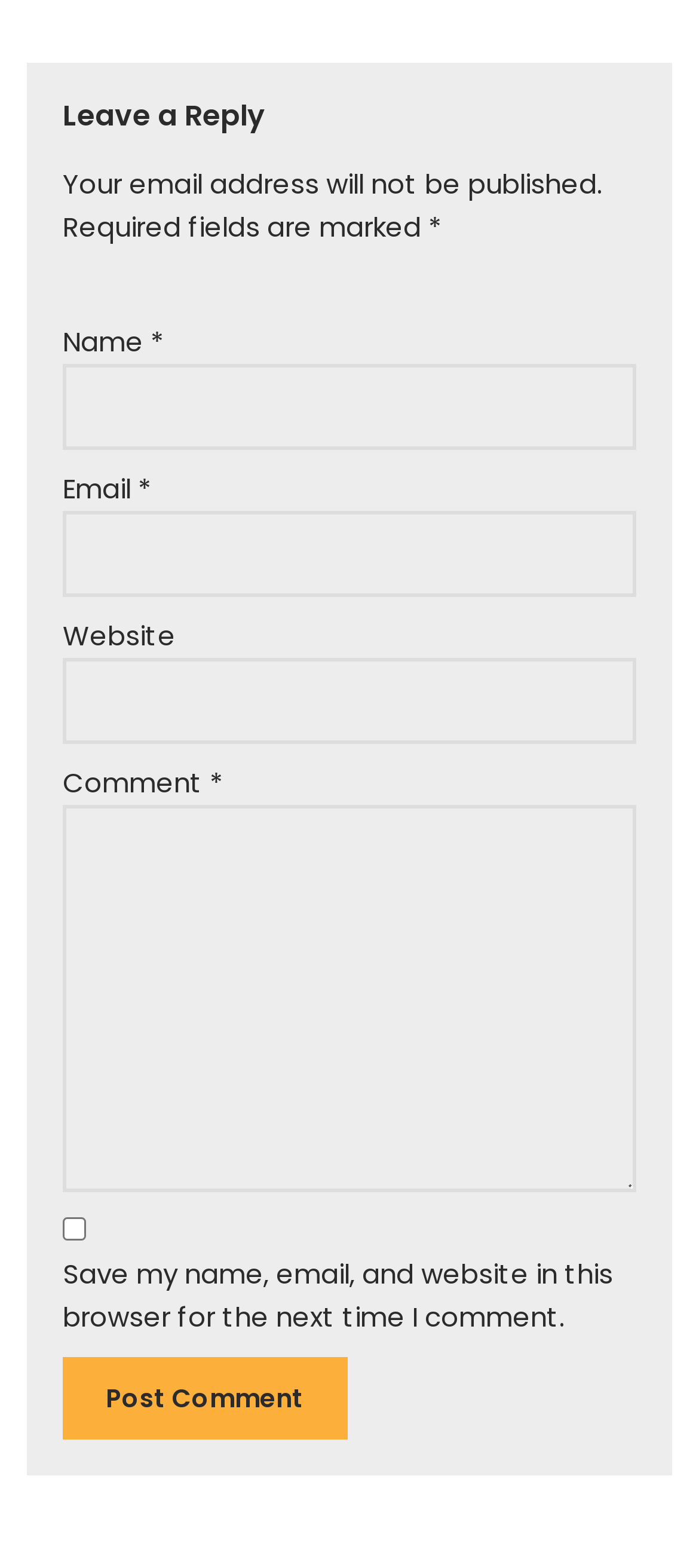Answer the question with a brief word or phrase:
What is the purpose of this webpage?

Leave a comment